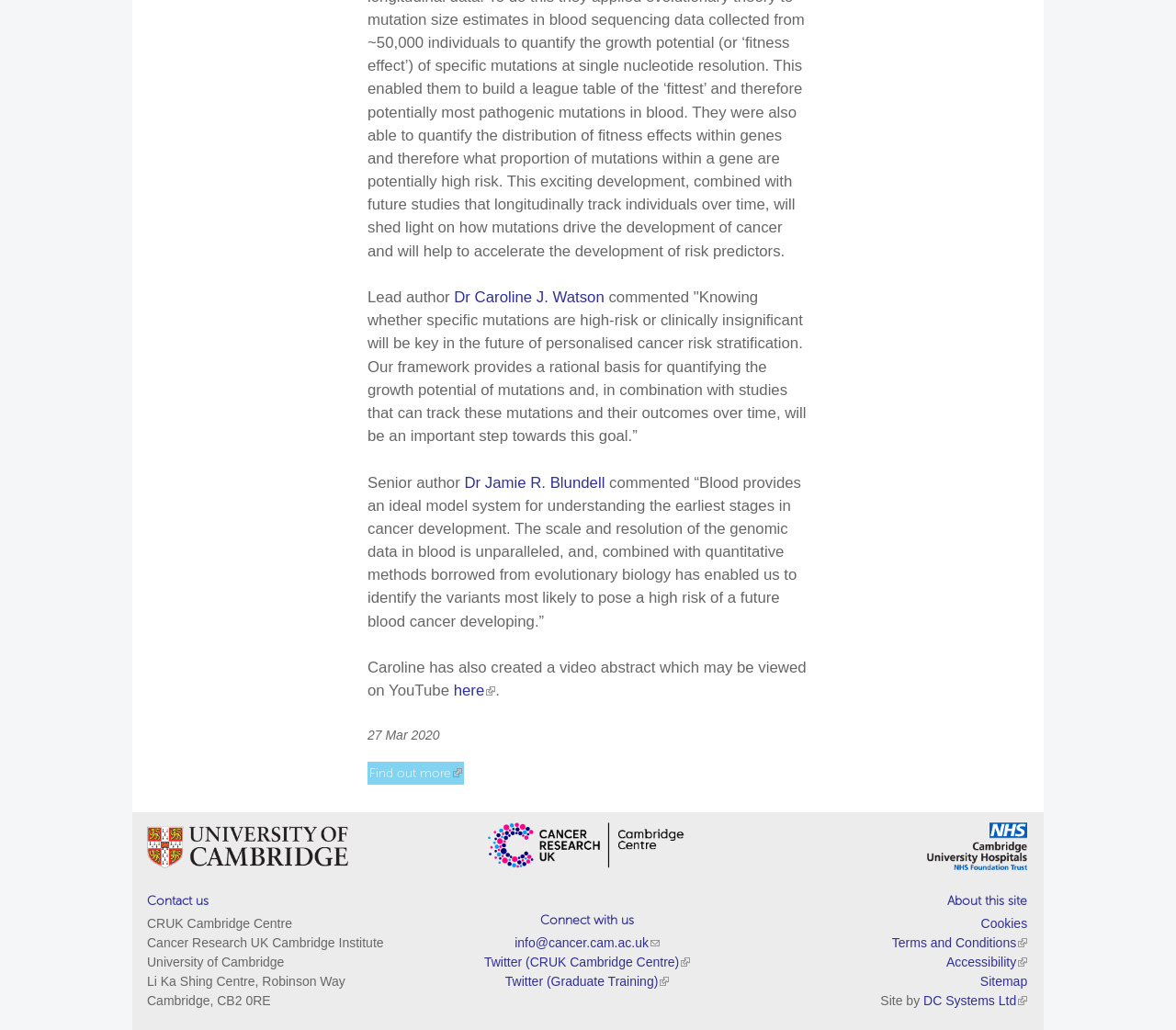What is the date of the article?
Please look at the screenshot and answer using one word or phrase.

27 Mar 2020